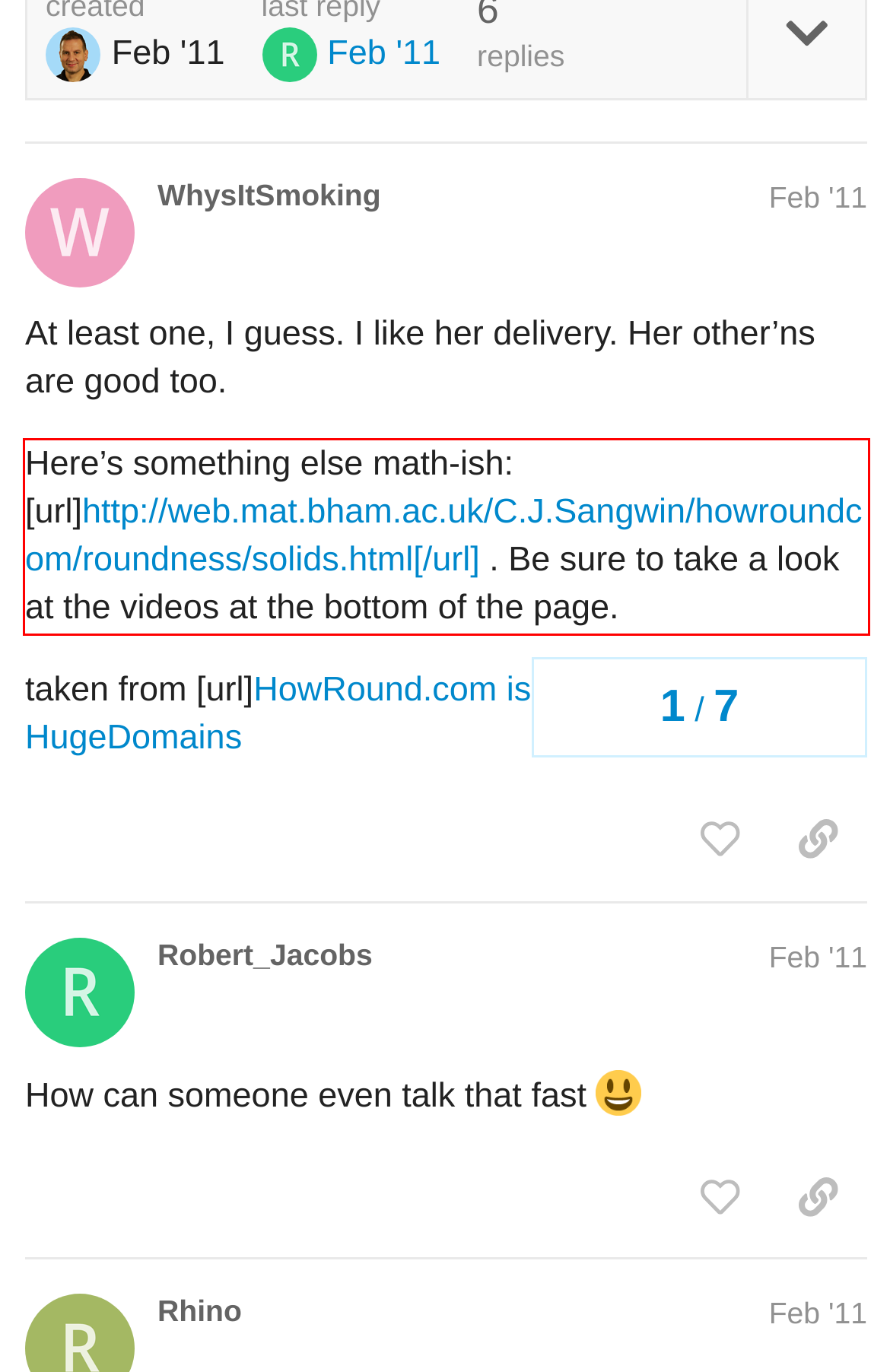Examine the screenshot of the webpage, locate the red bounding box, and perform OCR to extract the text contained within it.

Here’s something else math-ish: [url]http://web.mat.bham.ac.uk/C.J.Sangwin/howroundcom/roundness/solids.html[/url] . Be sure to take a look at the videos at the bottom of the page.